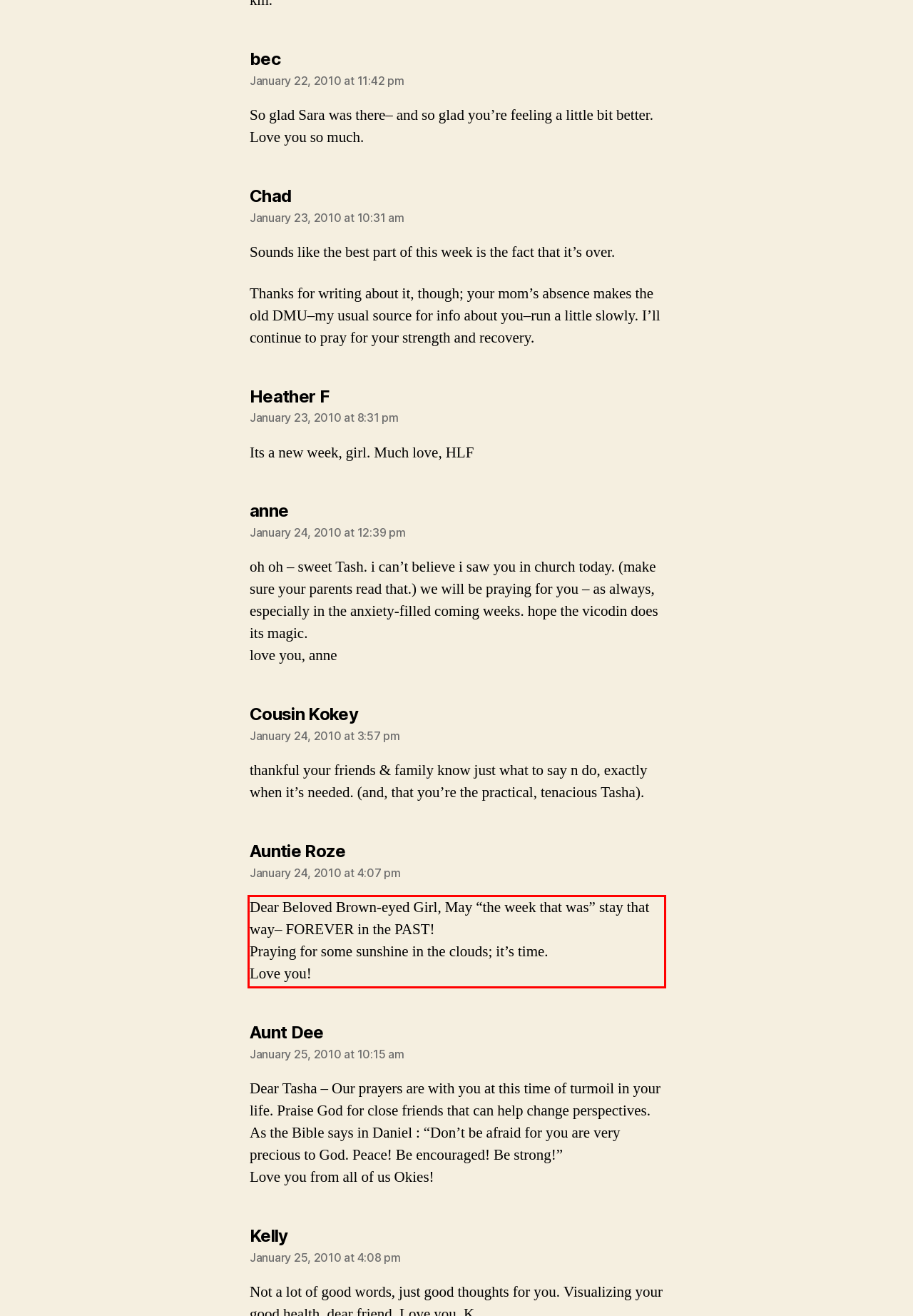Identify and transcribe the text content enclosed by the red bounding box in the given screenshot.

Dear Beloved Brown-eyed Girl, May “the week that was” stay that way– FOREVER in the PAST! Praying for some sunshine in the clouds; it’s time. Love you!